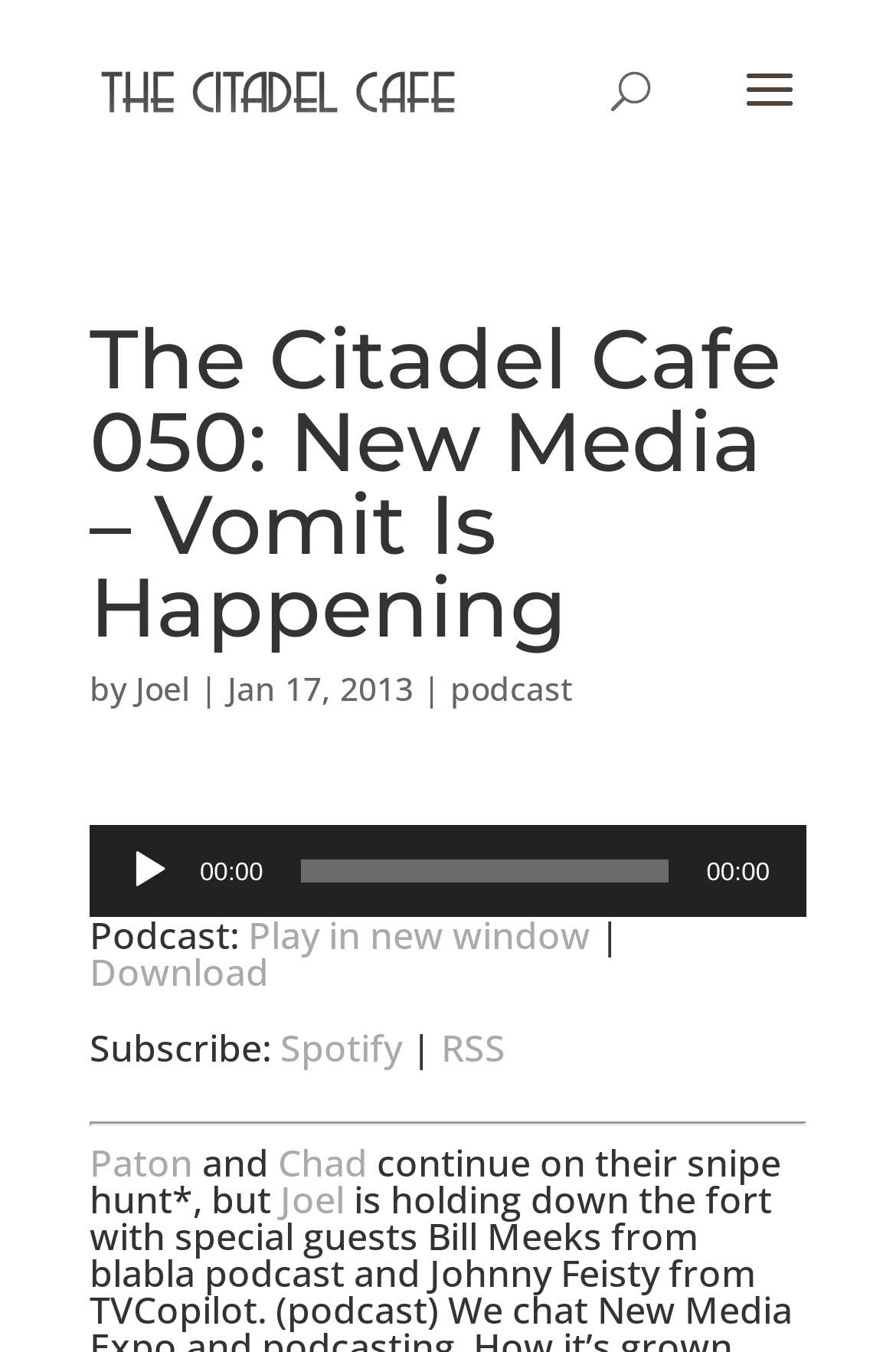What is the name of the podcast?
Refer to the image and answer the question using a single word or phrase.

The Citadel Cafe